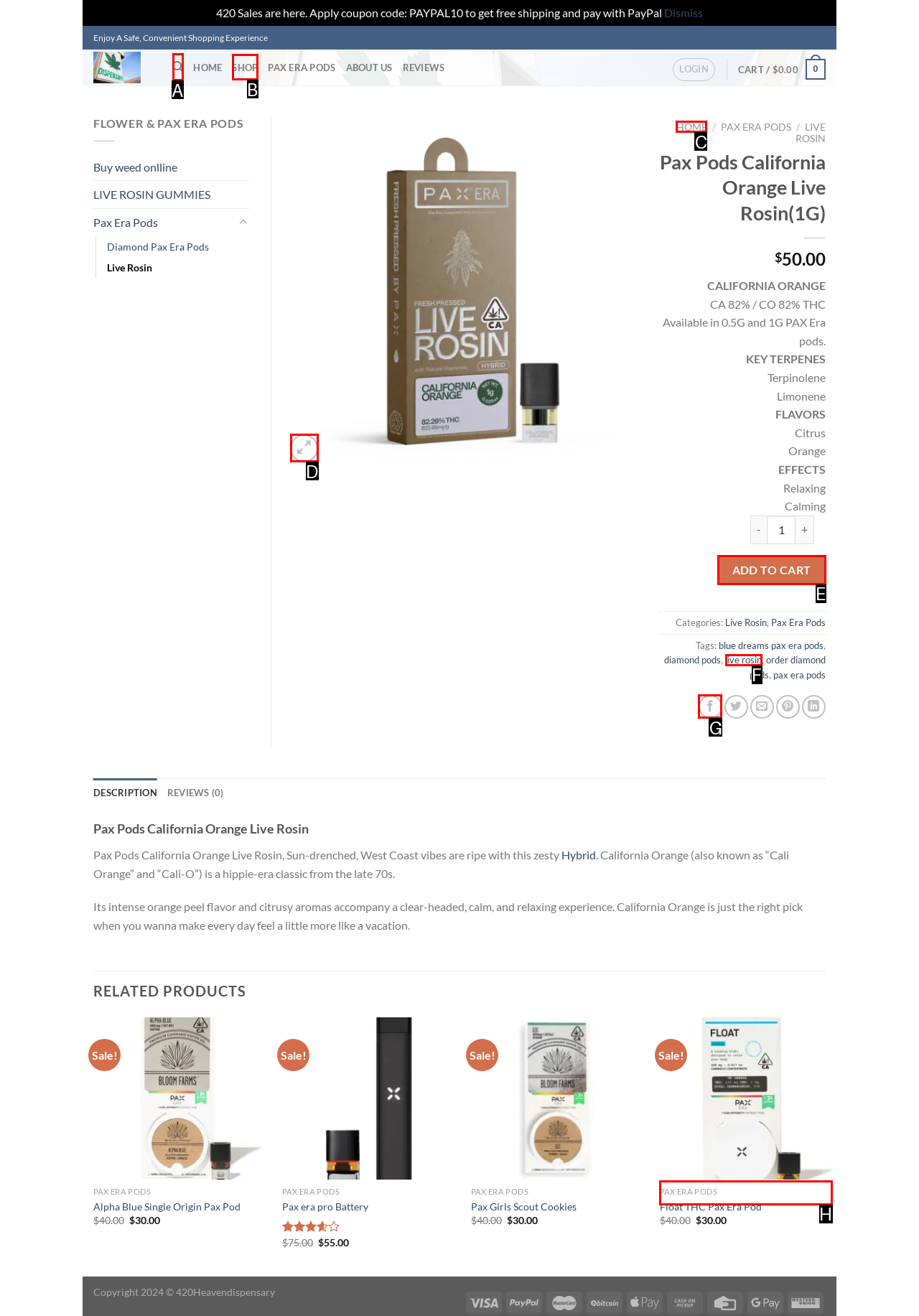Select the option that matches this description: title="Zoom"
Answer by giving the letter of the chosen option.

D